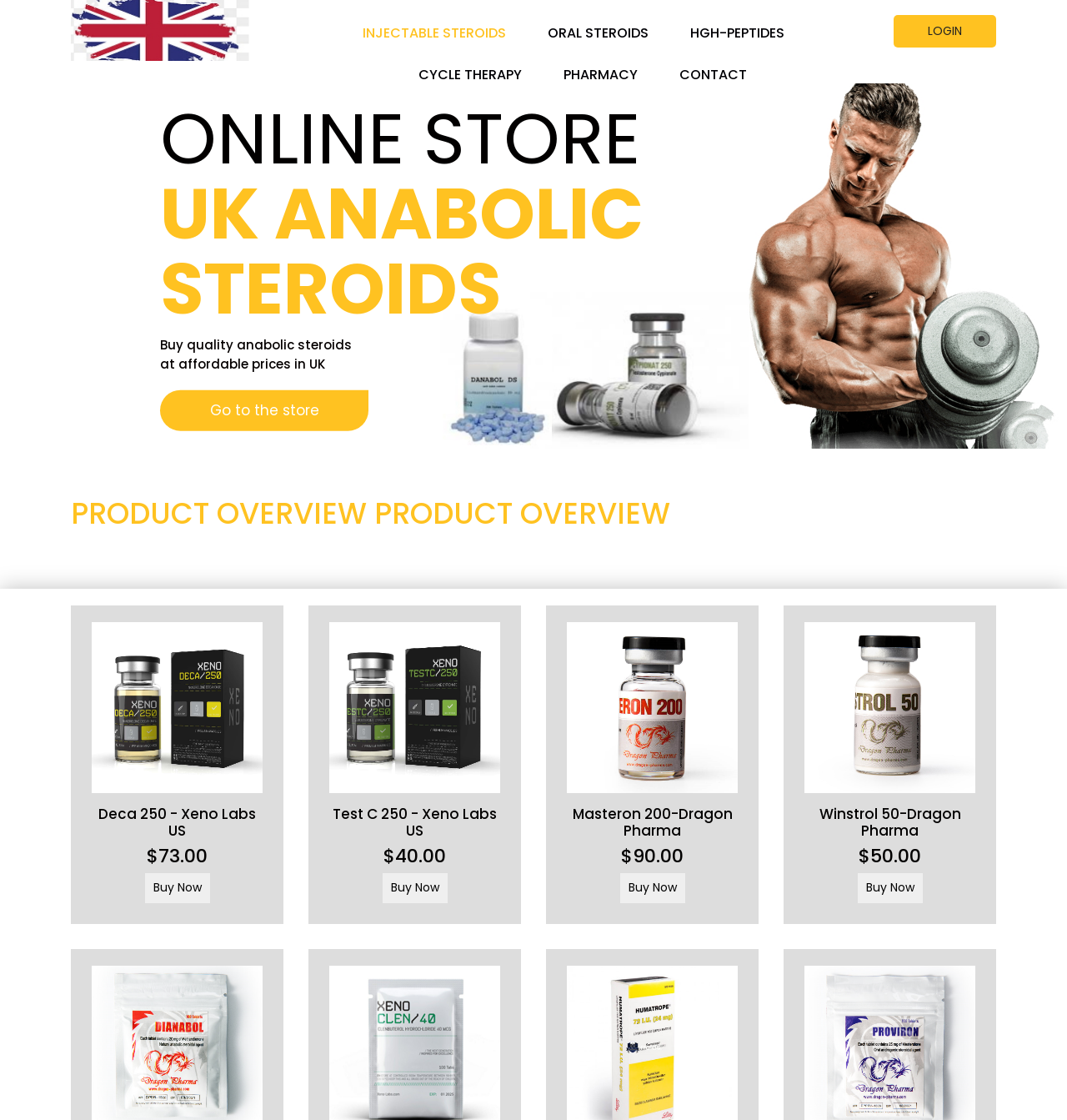Please identify the bounding box coordinates of the element I should click to complete this instruction: 'Go to the store'. The coordinates should be given as four float numbers between 0 and 1, like this: [left, top, right, bottom].

[0.15, 0.348, 0.345, 0.384]